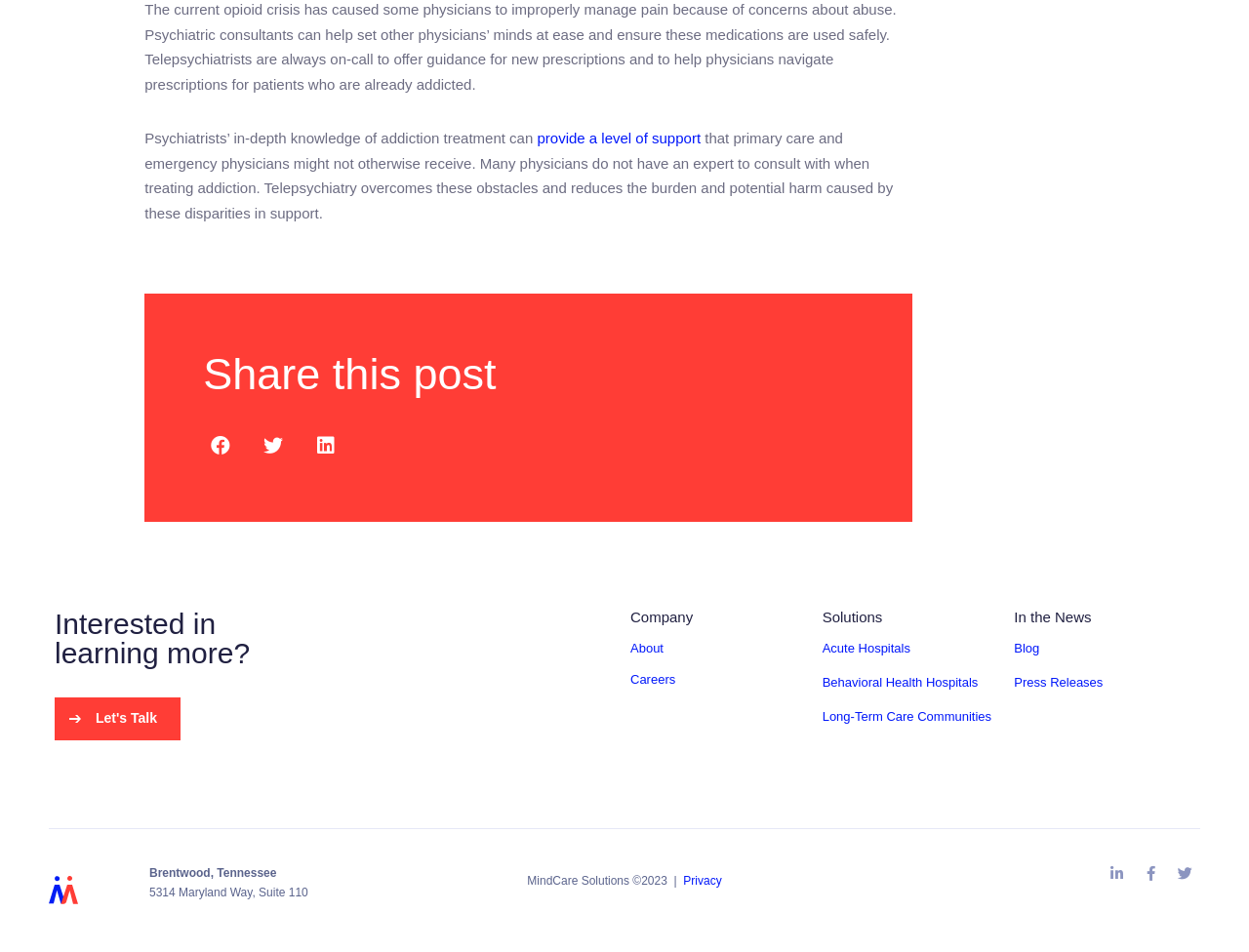Please provide the bounding box coordinates for the element that needs to be clicked to perform the instruction: "Click the 'Blog' link". The coordinates must consist of four float numbers between 0 and 1, formatted as [left, top, right, bottom].

[0.812, 0.671, 0.956, 0.692]